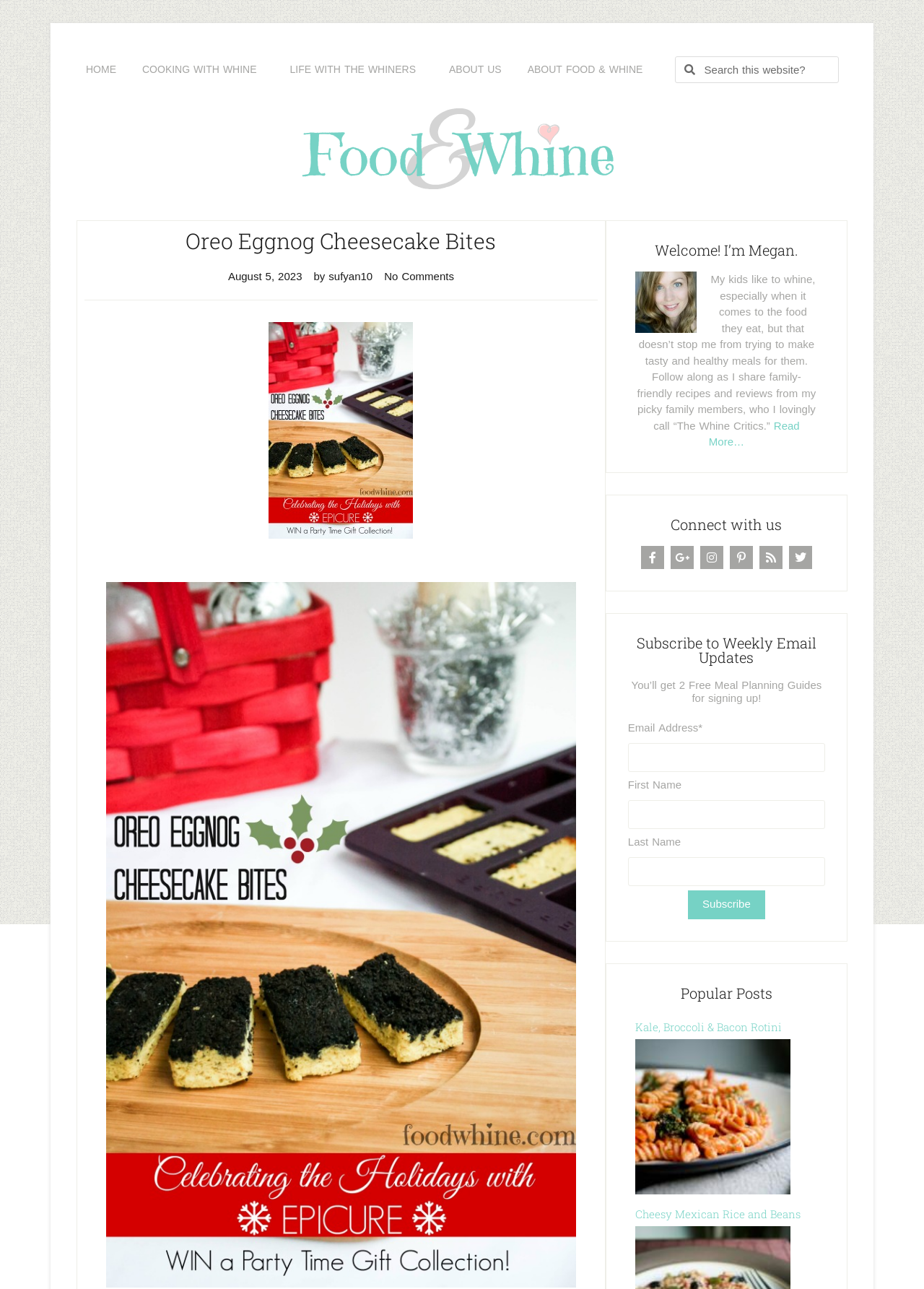What is the purpose of the search box?
Provide a detailed answer to the question using information from the image.

The answer can be inferred by looking at the search box element with the placeholder text 'Search' which is located at the top of the webpage, indicating that it is used to search the website.